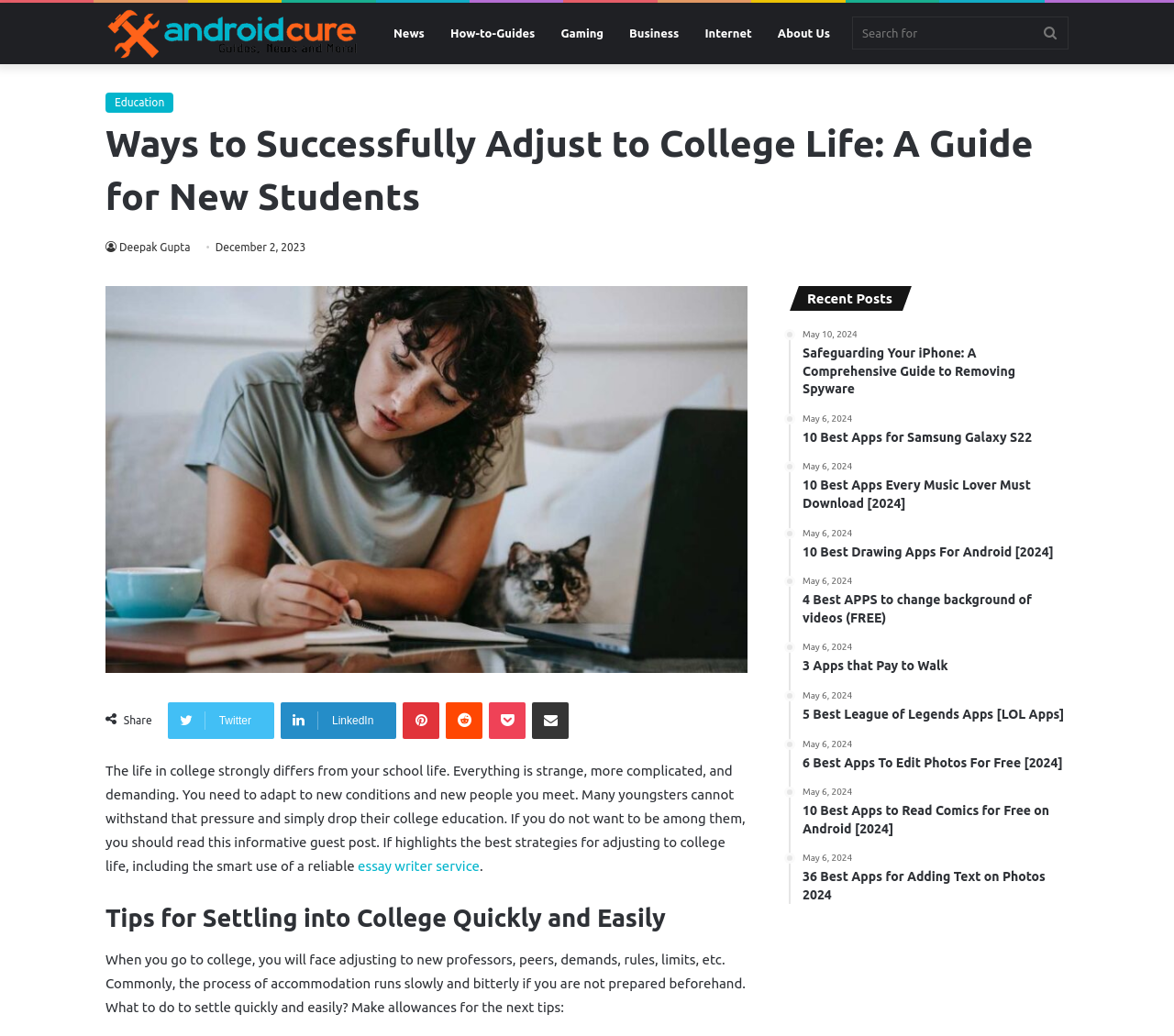Elaborate on the different components and information displayed on the webpage.

The webpage is a guide for new college students, titled "Ways to Successfully Adjust to College Life: A Guide for New Students". At the top, there is a primary navigation menu with links to various categories such as "News", "How-to-Guides", "Gaming", "Business", and "Internet". Below the navigation menu, there is a search bar with a textbox and a search button.

On the left side of the page, there is a heading that displays the title of the guide. Below the title, there is a brief introduction to the challenges of college life and the importance of adapting to new conditions and people. The introduction is followed by a link to an essay writer service.

The main content of the page is divided into sections, with headings such as "Tips for Settling into College Quickly and Easily". Each section provides advice and strategies for adjusting to college life, including making allowances for new professors, peers, demands, rules, and limits.

On the right side of the page, there is a sidebar with a list of recent posts, each with a link to a separate article. The articles have titles such as "Safeguarding Your iPhone: A Comprehensive Guide to Removing Spyware", "10 Best Apps for Samsung Galaxy S22", and "36 Best Apps for Adding Text on Photos 2024". Each article has a heading and a brief summary.

At the bottom of the page, there are social media links to share the content on Twitter, LinkedIn, Pinterest, Reddit, and Pocket, as well as an option to share via email.